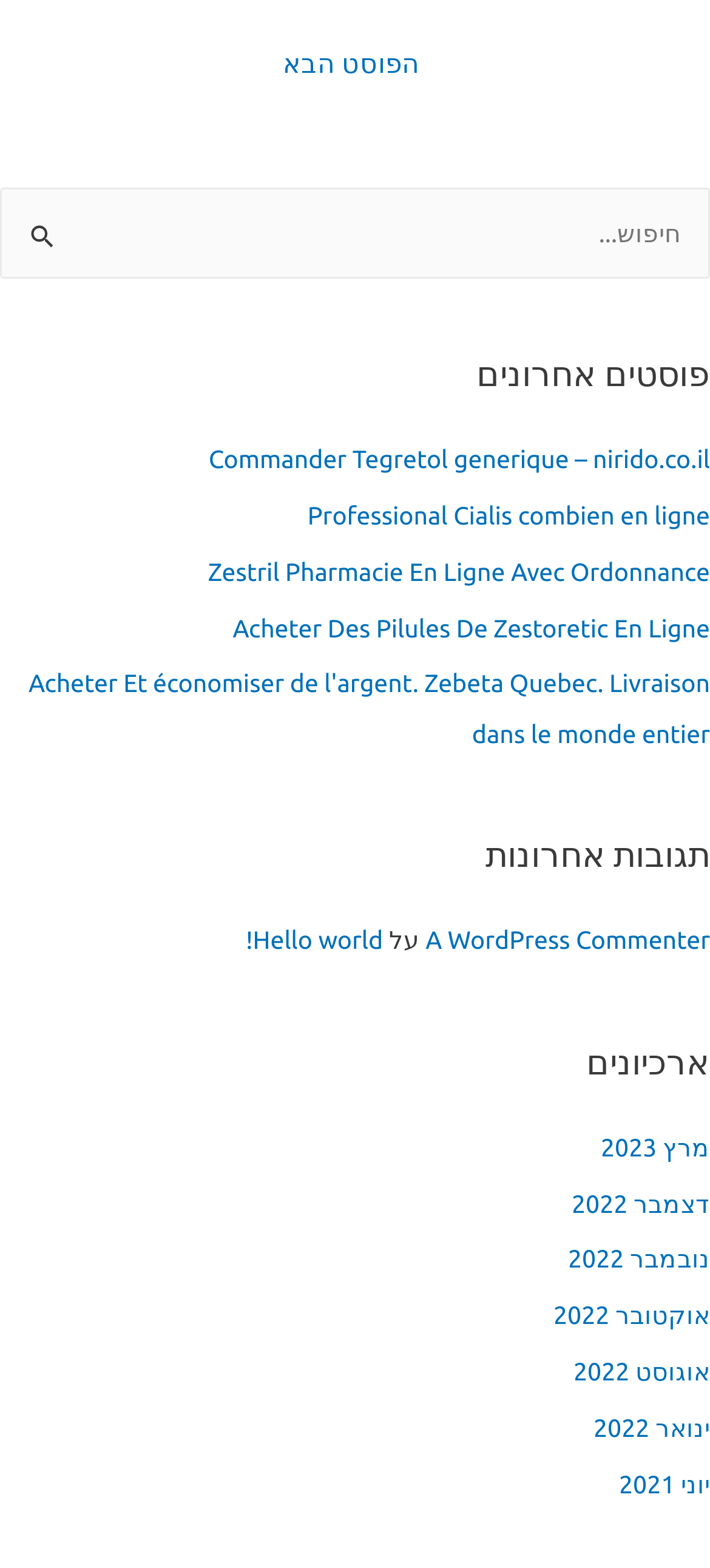Show the bounding box coordinates of the element that should be clicked to complete the task: "View recent comments".

[0.599, 0.59, 1.0, 0.609]